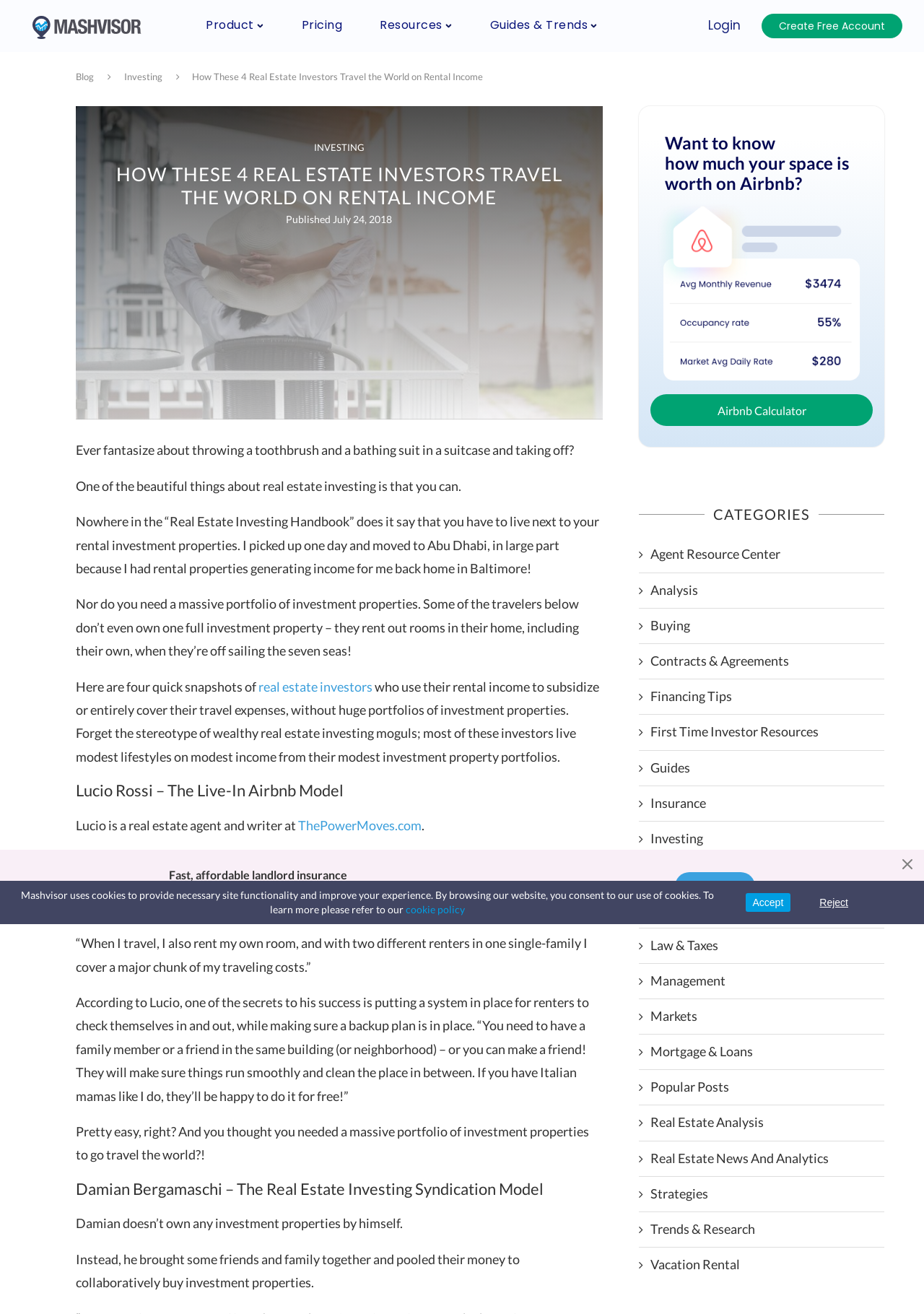Reply to the question with a single word or phrase:
What is the name of the website?

Mashvisor